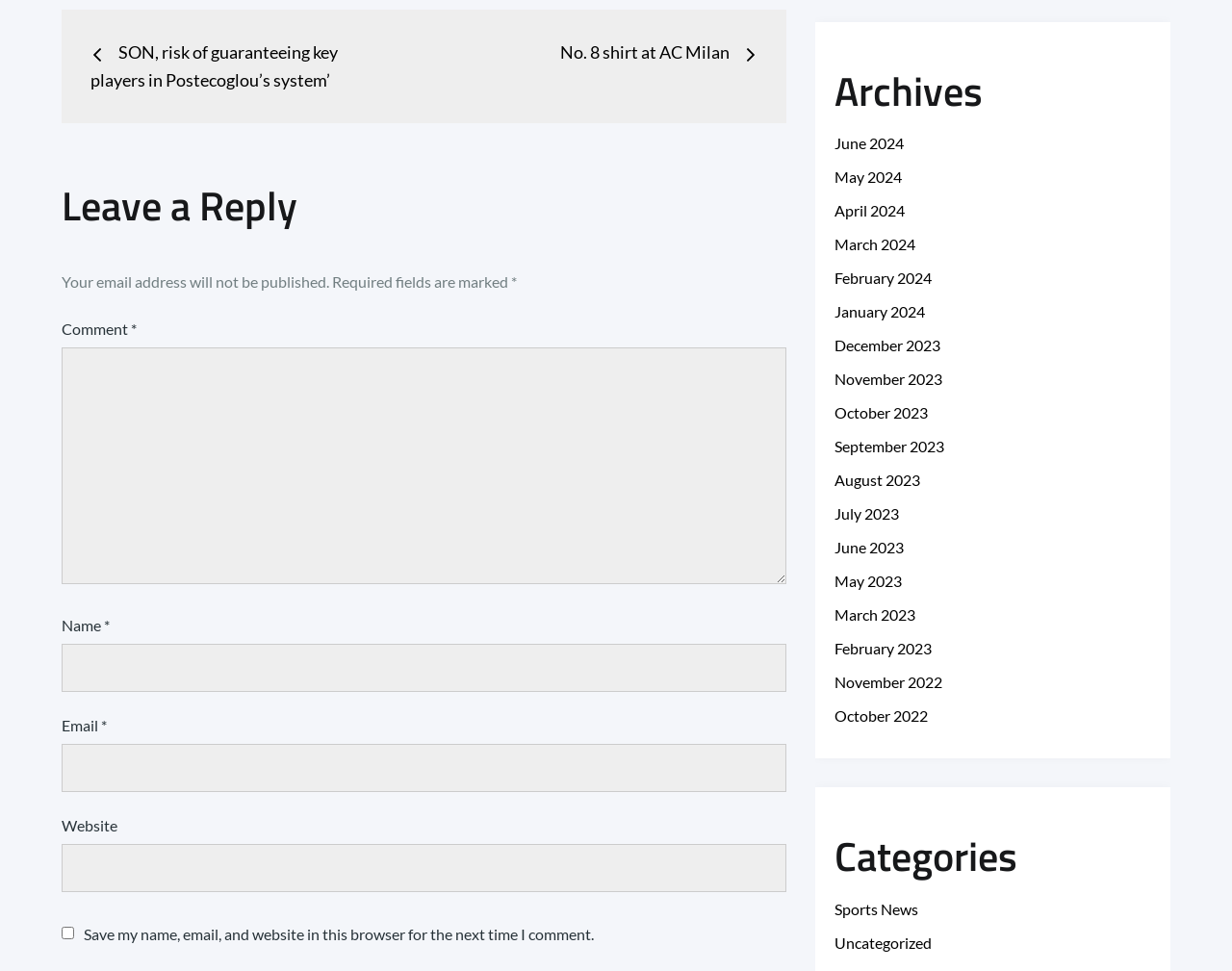Show me the bounding box coordinates of the clickable region to achieve the task as per the instruction: "Click on the 'June 2024' link in the archives".

[0.678, 0.138, 0.734, 0.157]